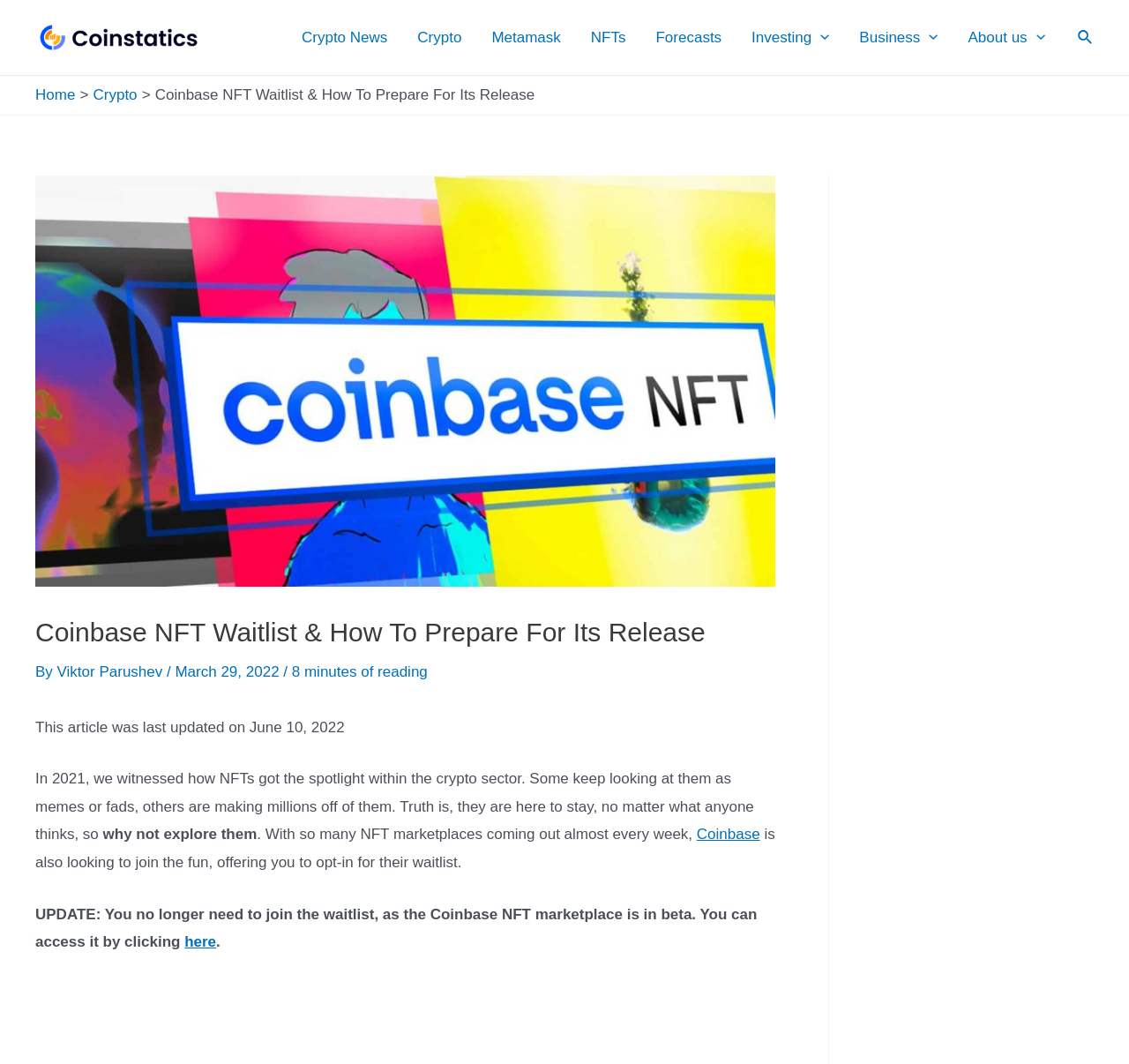Who is the author of the article?
Refer to the screenshot and deliver a thorough answer to the question presented.

The author of the article is Viktor Parushev, as mentioned in the text 'By Viktor Parushev' below the heading of the article.